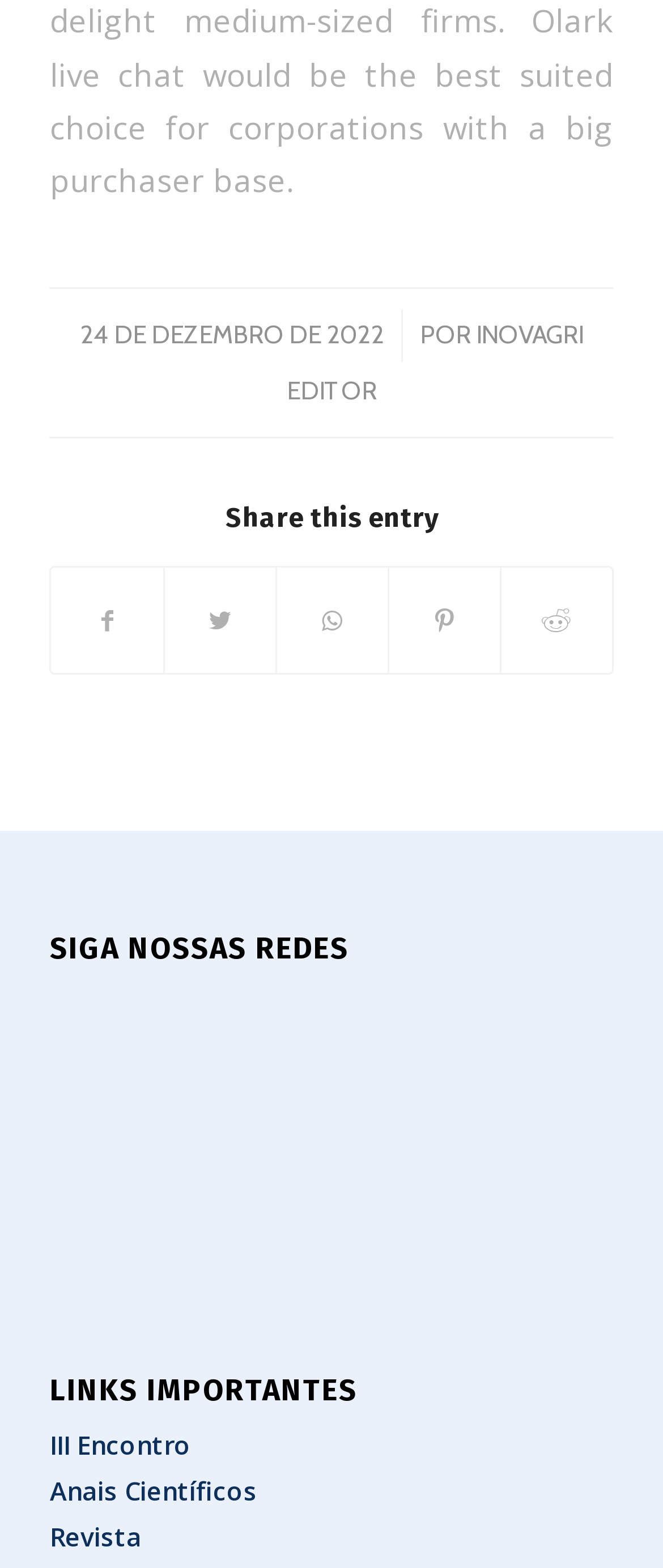Specify the bounding box coordinates for the region that must be clicked to perform the given instruction: "Read Revista".

[0.075, 0.968, 0.213, 0.99]